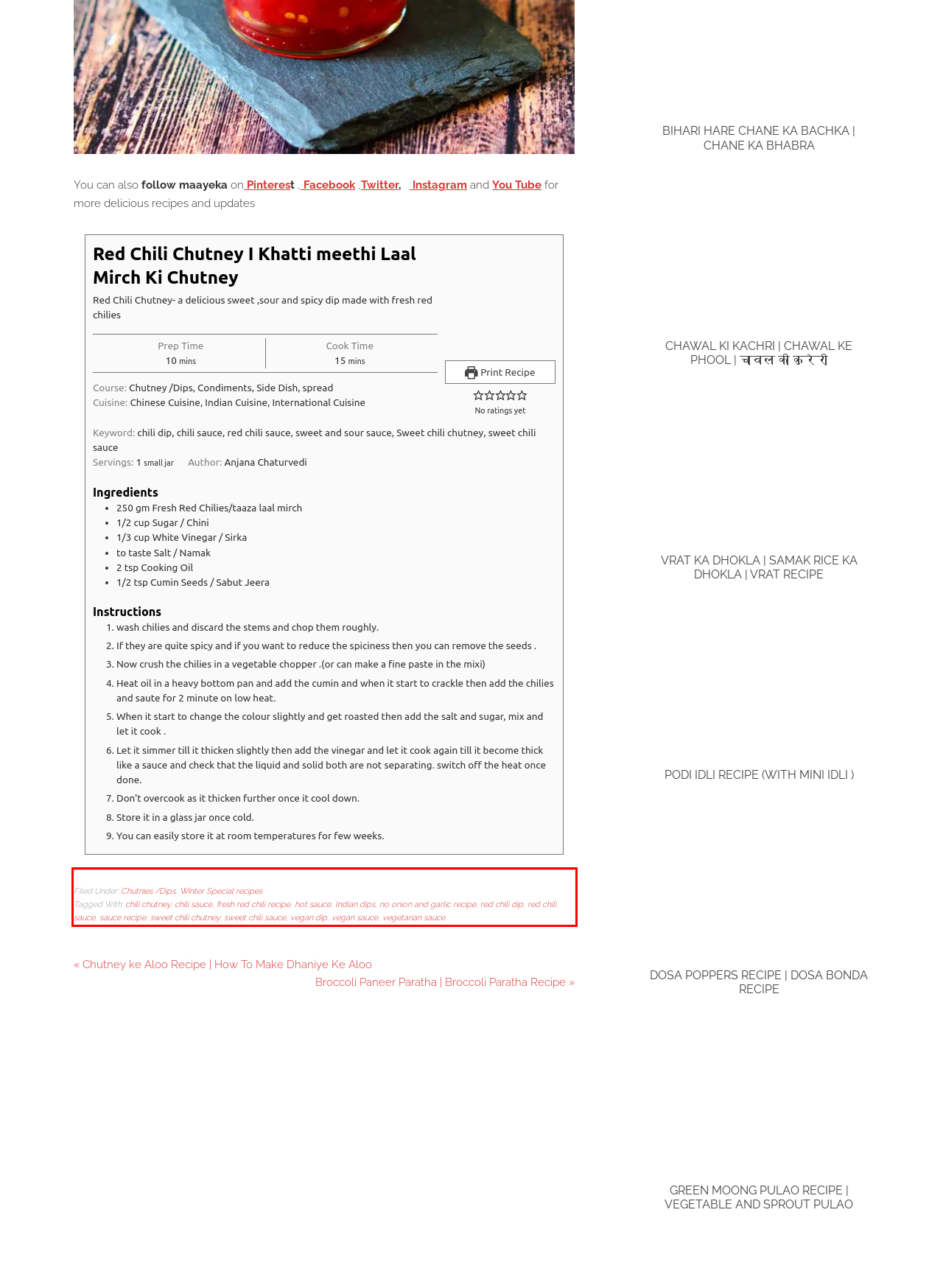Review the screenshot of the webpage and recognize the text inside the red rectangle bounding box. Provide the extracted text content.

Filed Under: Chutnies /Dips, Winter Special recipes Tagged With: chili chutney, chili sauce, fresh red chili recipe, hot sauce, Indian dips, no onion and garlic recipe, red chili dip, red chili sauce, sauce recipe, sweet chili chutney, sweet chili sauce, vegan dip, vegan sauce, vegetarian sauce